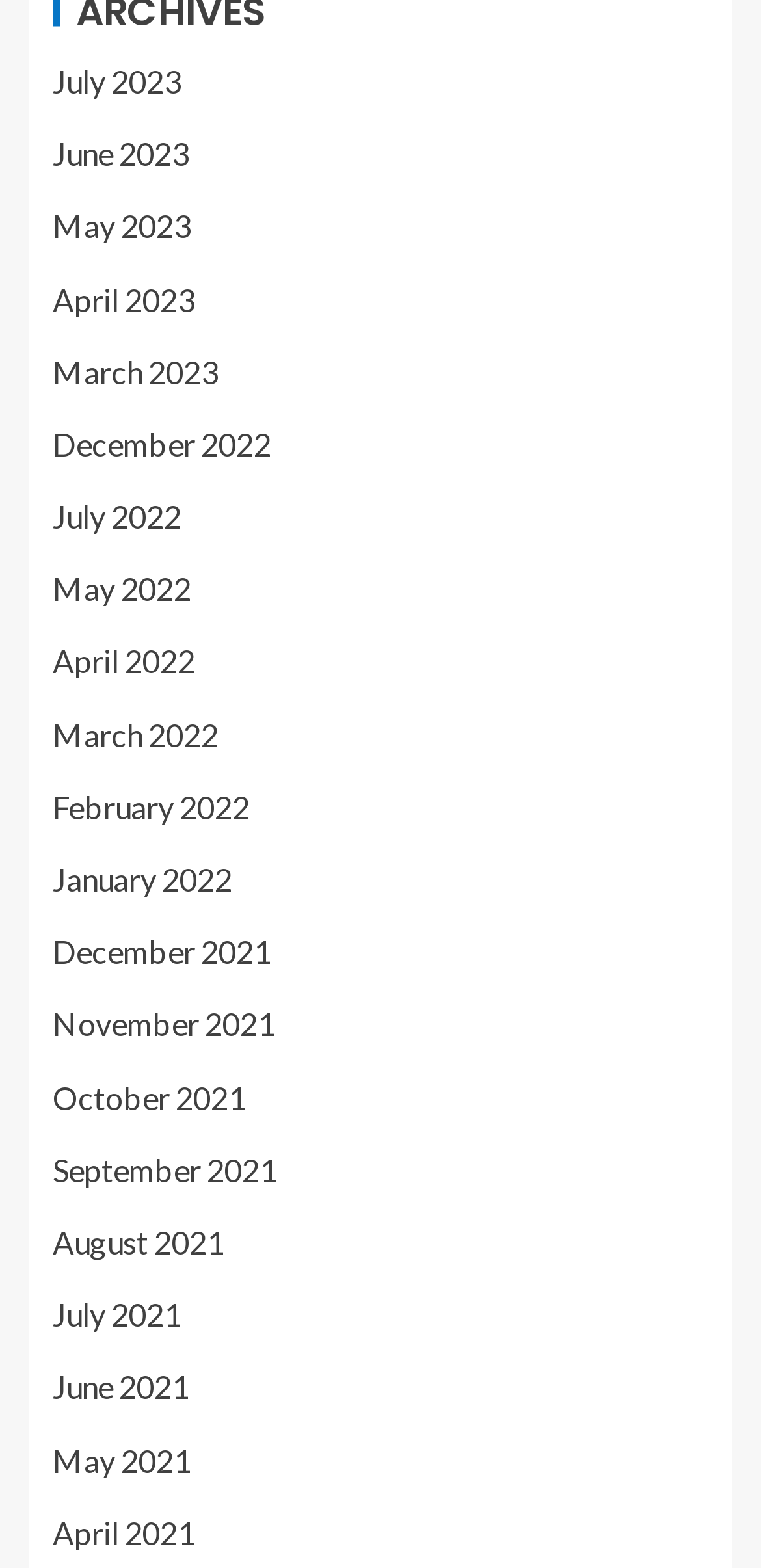Please find the bounding box coordinates of the element that needs to be clicked to perform the following instruction: "Explore March 2022". The bounding box coordinates should be four float numbers between 0 and 1, represented as [left, top, right, bottom].

[0.069, 0.456, 0.287, 0.48]